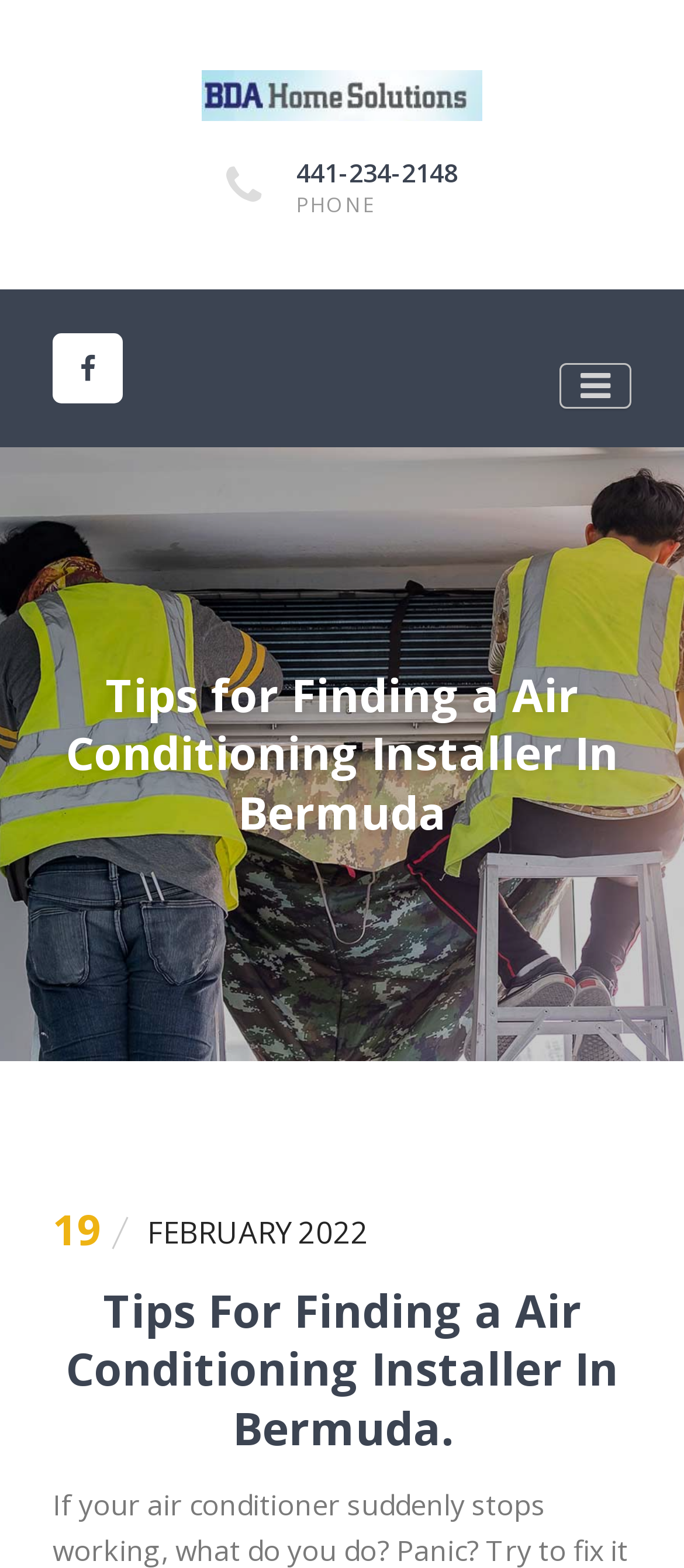Bounding box coordinates are specified in the format (top-left x, top-left y, bottom-right x, bottom-right y). All values are floating point numbers bounded between 0 and 1. Please provide the bounding box coordinate of the region this sentence describes: 441-234-2148

[0.433, 0.099, 0.669, 0.12]